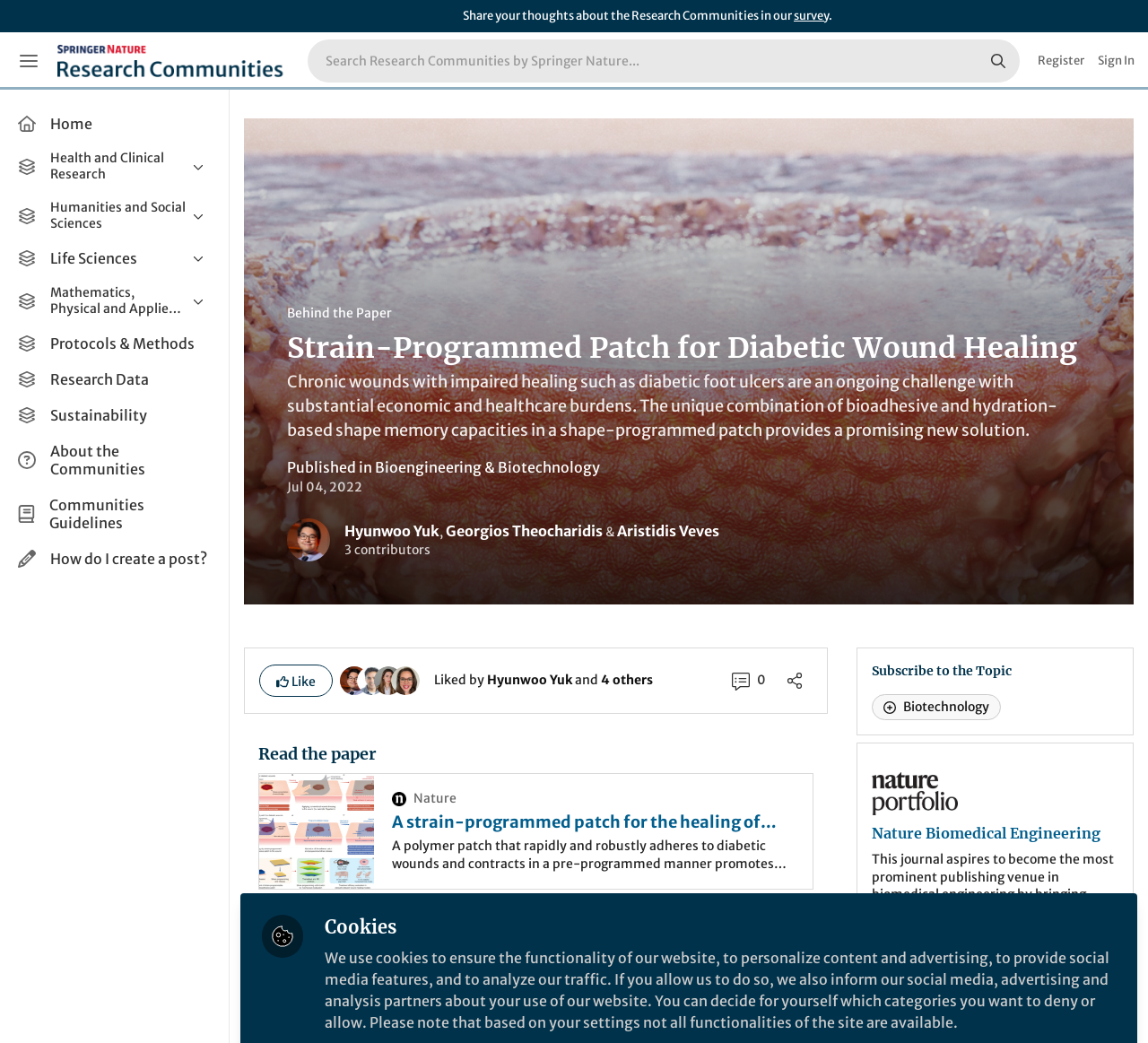Identify the bounding box coordinates of the section that should be clicked to achieve the task described: "Search for research communities".

[0.268, 0.038, 0.888, 0.079]